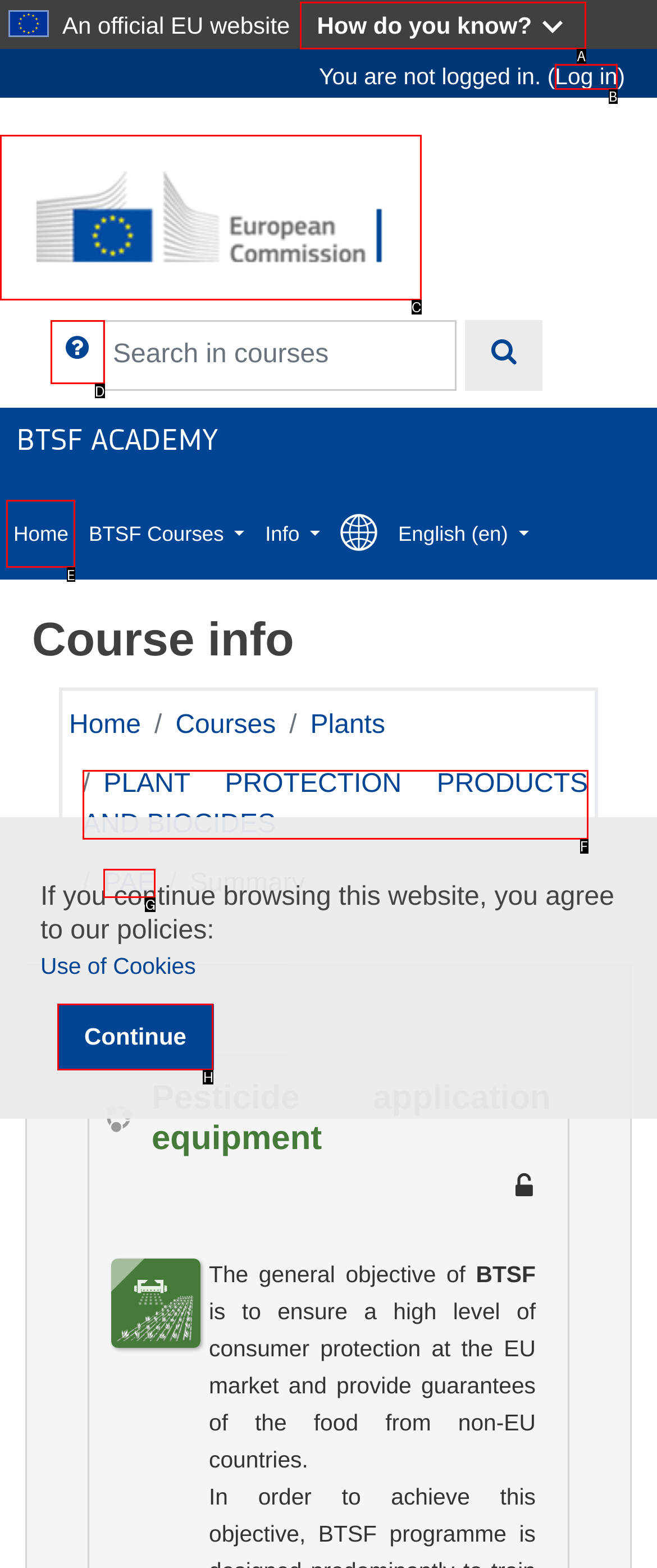Choose the letter that corresponds to the correct button to accomplish the task: View recent posts
Reply with the letter of the correct selection only.

None